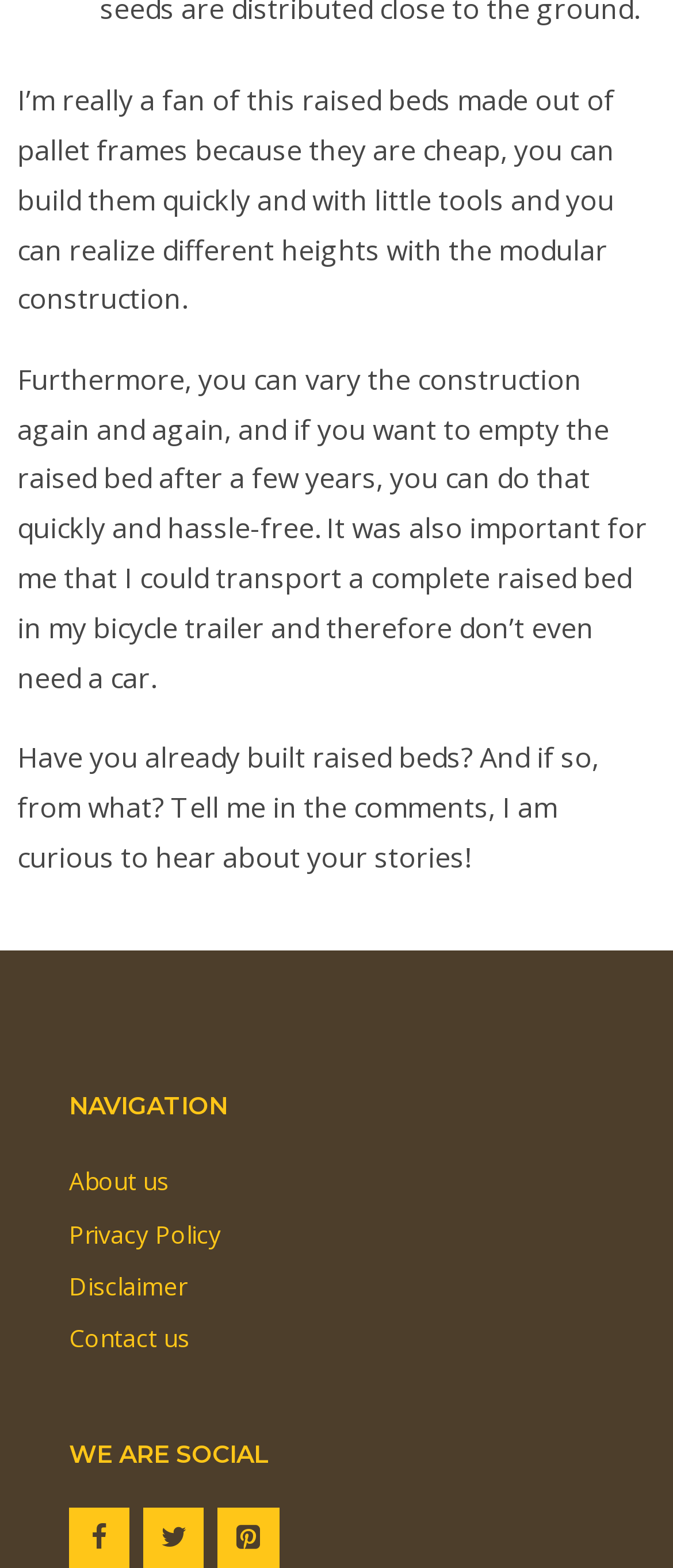Answer the following query with a single word or phrase:
What is the purpose of the 'NAVIGATION' section?

To provide links